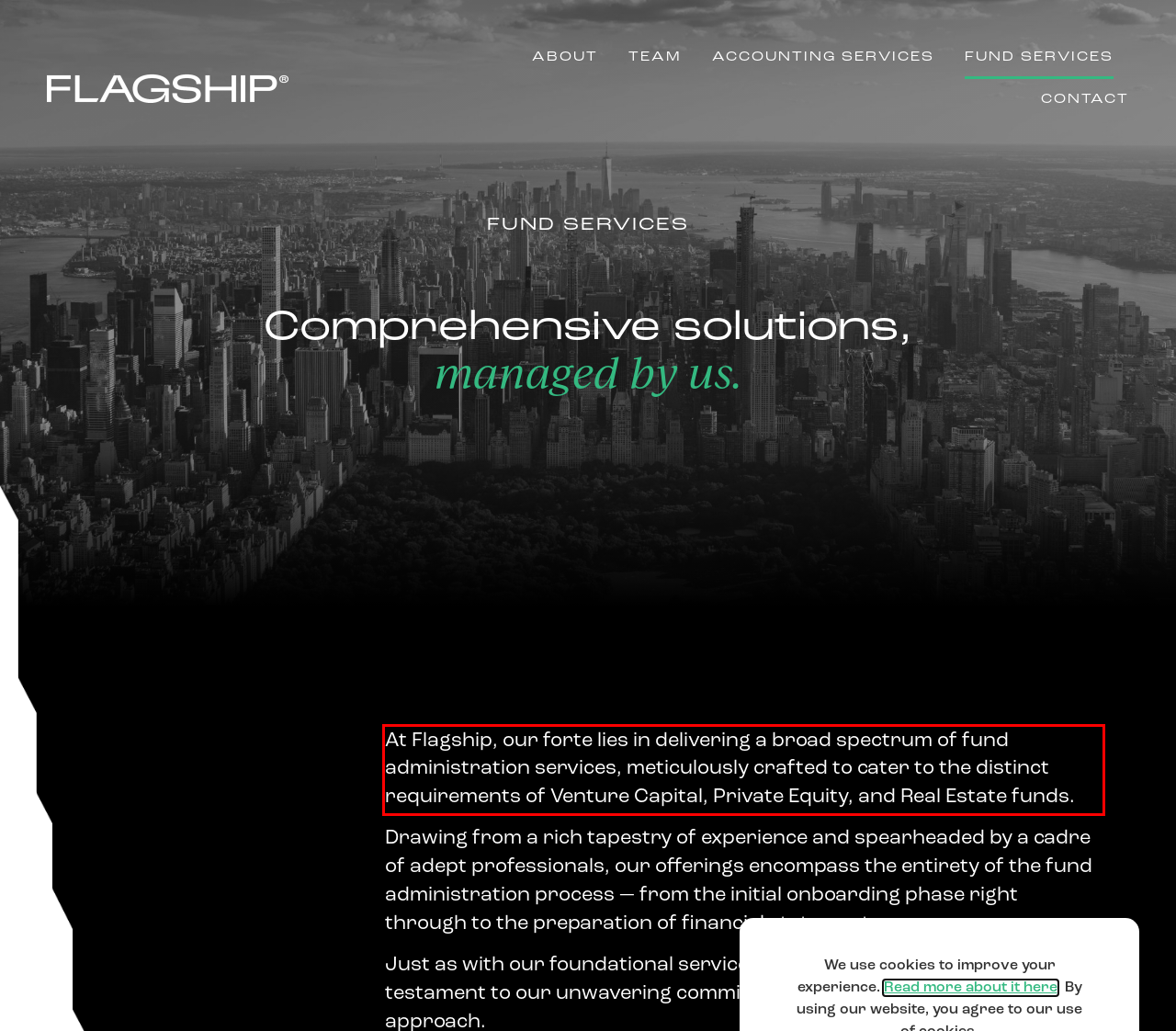Using the provided webpage screenshot, identify and read the text within the red rectangle bounding box.

At Flagship, our forte lies in delivering a broad spectrum of fund administration services, meticulously crafted to cater to the distinct requirements of Venture Capital, Private Equity, and Real Estate funds.